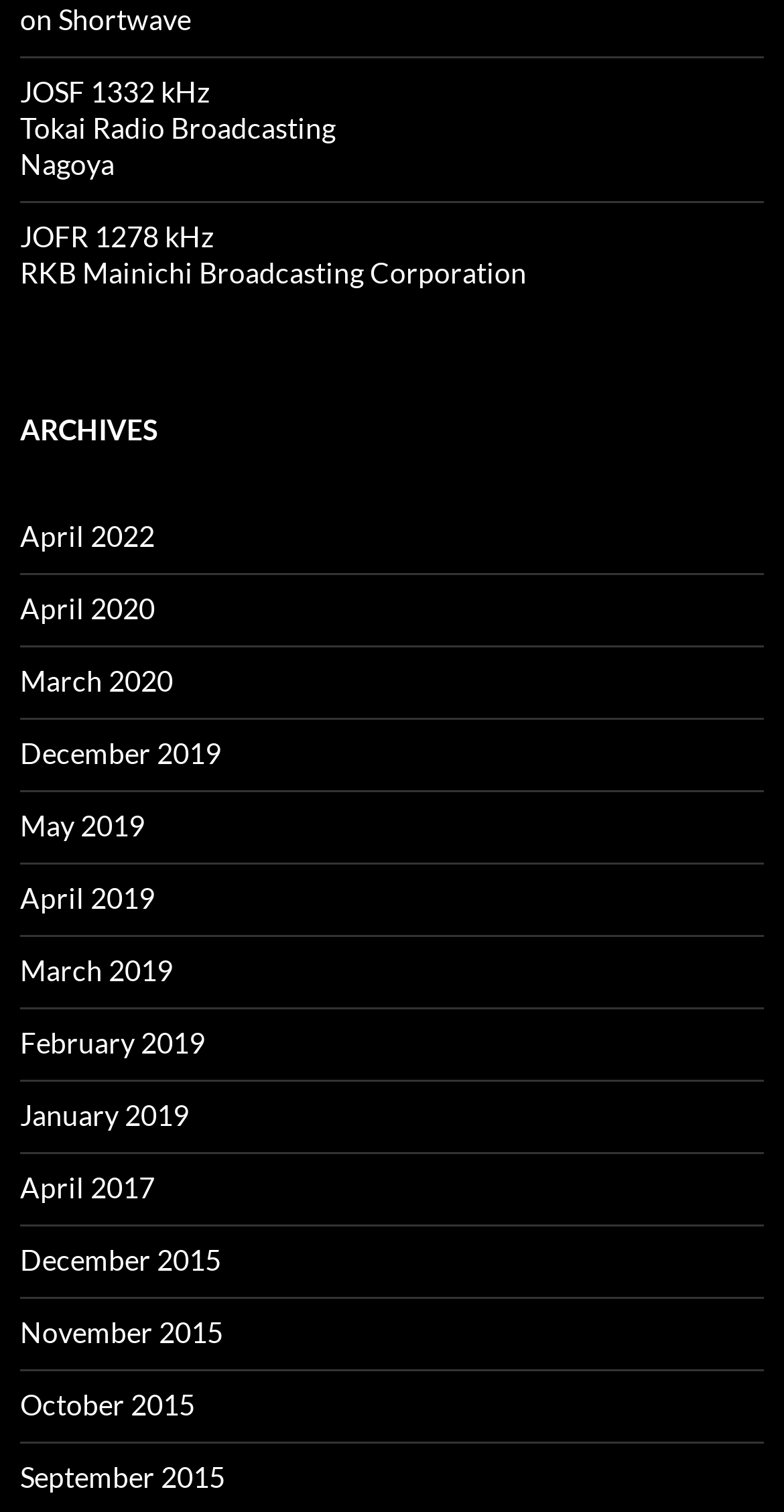Could you find the bounding box coordinates of the clickable area to complete this instruction: "view April 2022"?

[0.026, 0.343, 0.197, 0.365]